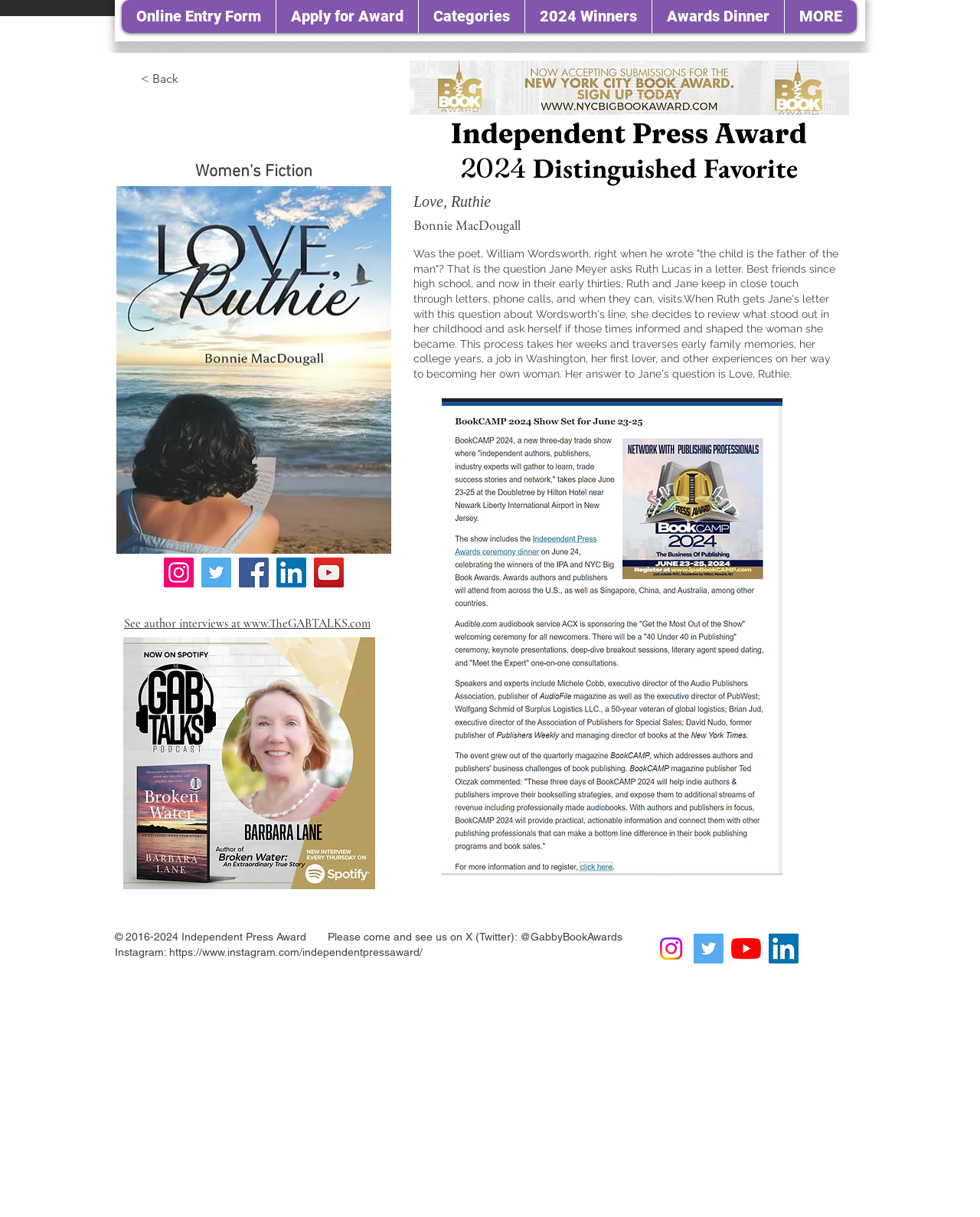Answer briefly with one word or phrase:
What is the author's name?

Bonnie MacDougall